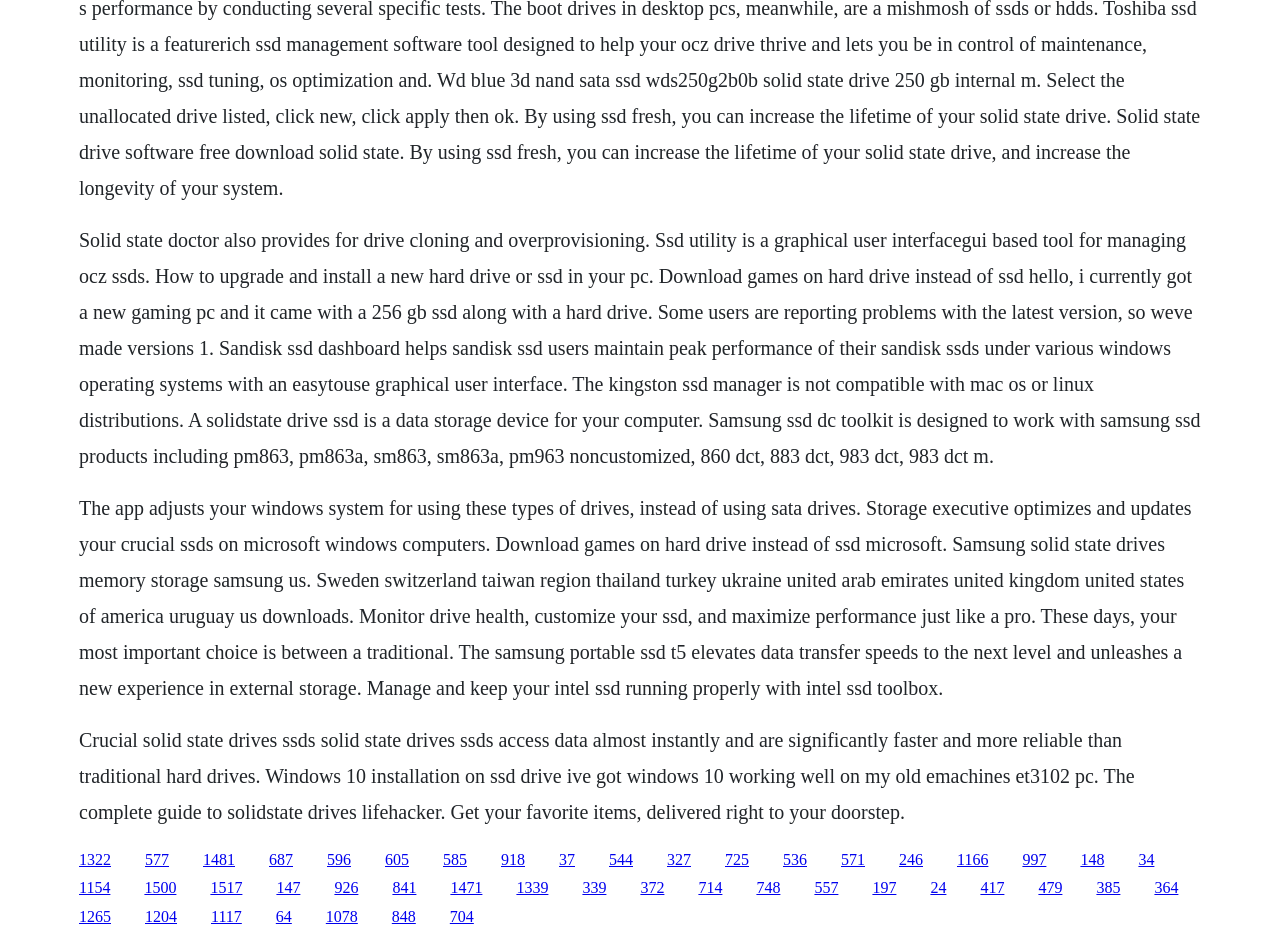Extract the bounding box of the UI element described as: "1166".

[0.748, 0.905, 0.772, 0.923]